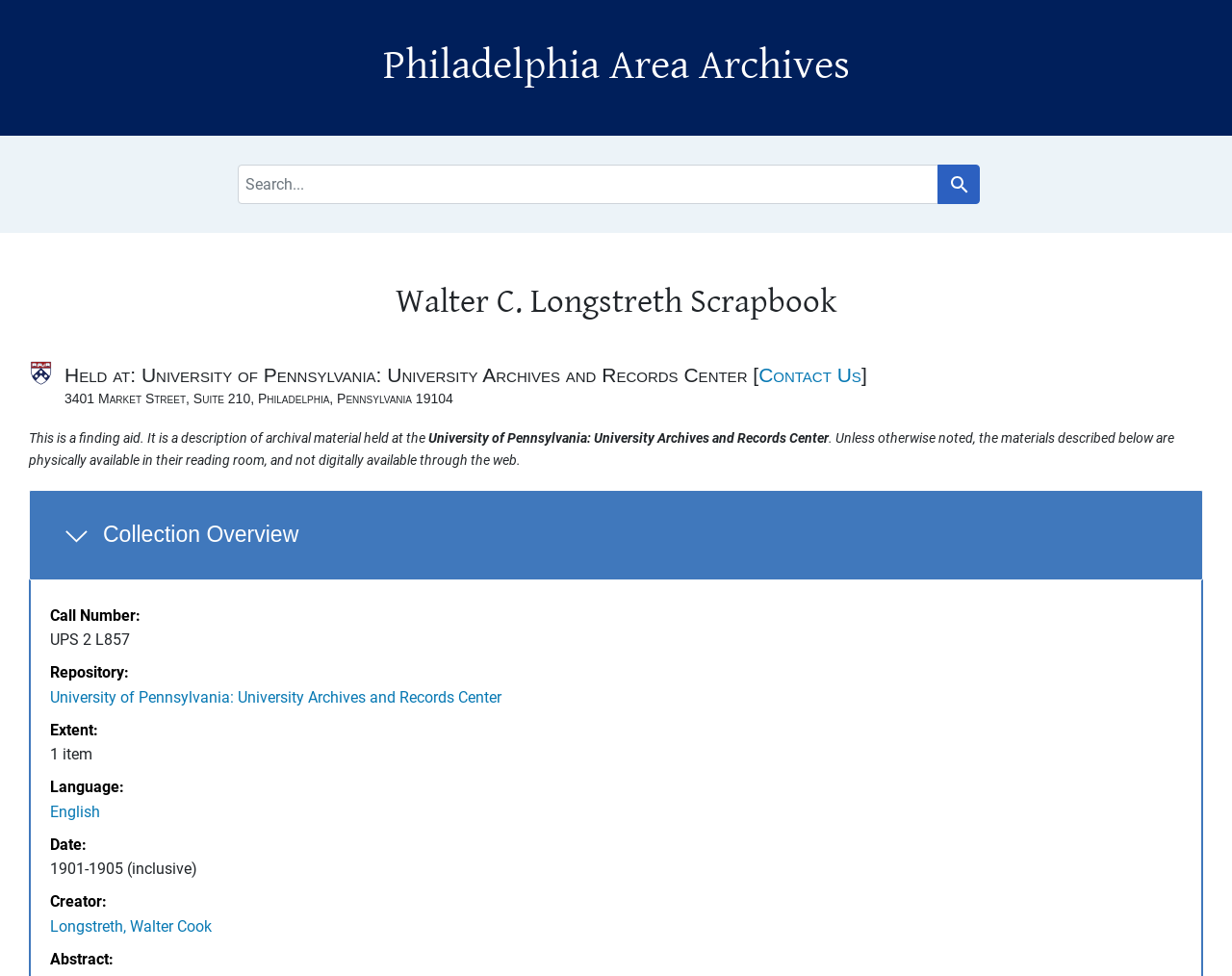Point out the bounding box coordinates of the section to click in order to follow this instruction: "Contact Us".

[0.616, 0.373, 0.699, 0.396]